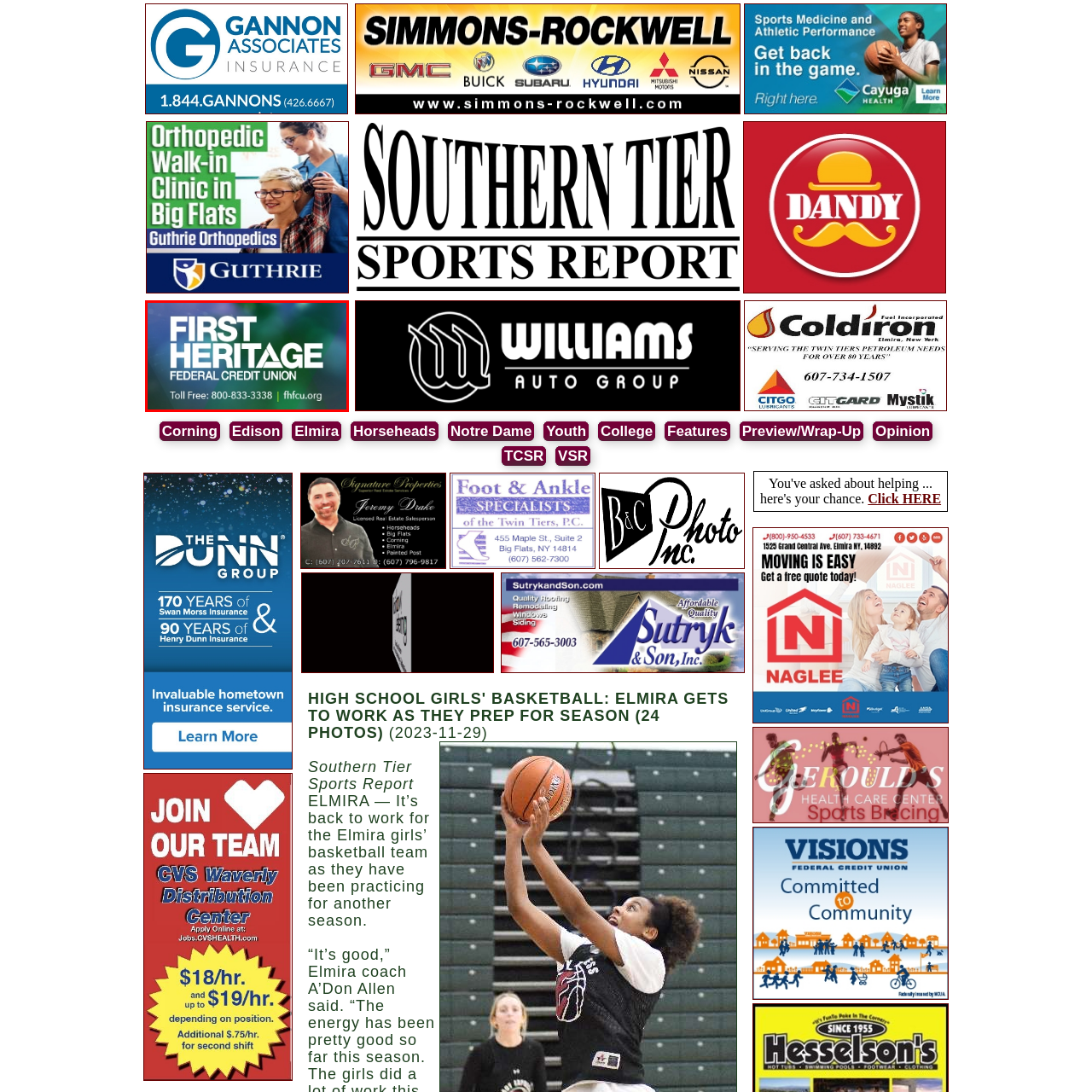Focus on the image enclosed by the red outline and give a short answer: What is the toll-free number provided?

800-833-3338